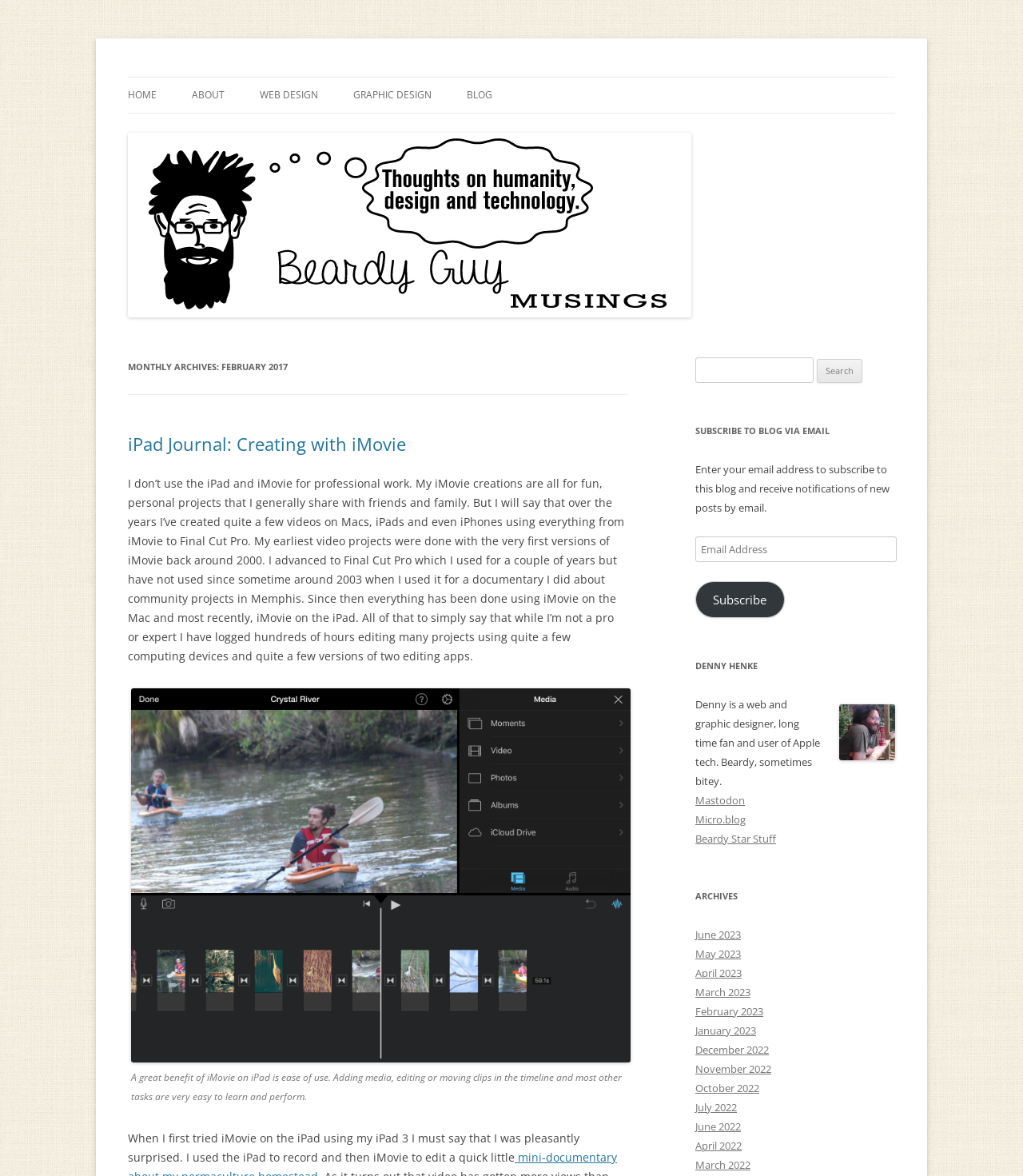Provide the bounding box coordinates for the UI element that is described by this text: "Beardy Guy Musings". The coordinates should be in the form of four float numbers between 0 and 1: [left, top, right, bottom].

[0.125, 0.049, 0.331, 0.082]